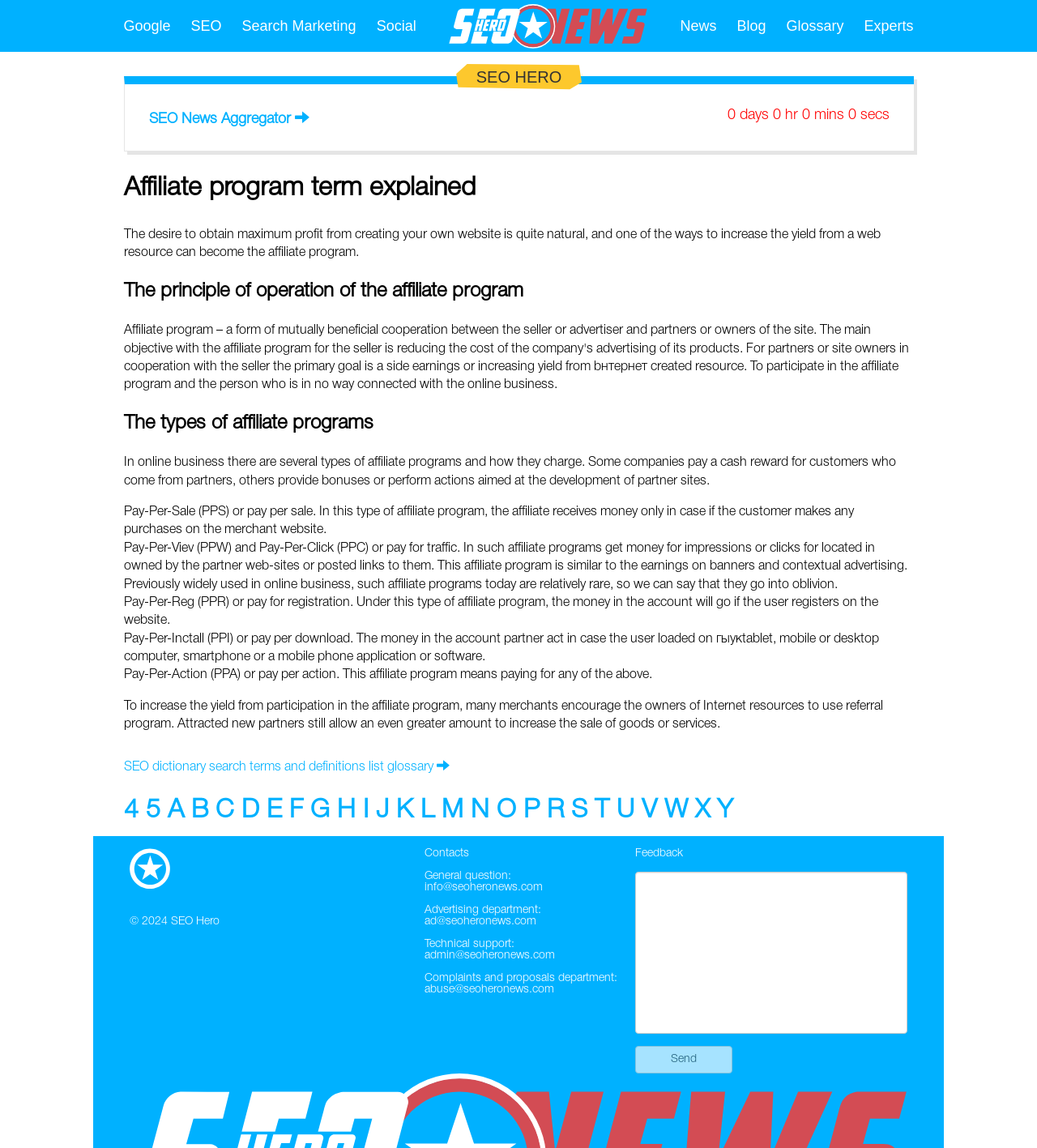Find the bounding box coordinates for the area that must be clicked to perform this action: "Send feedback".

[0.613, 0.911, 0.707, 0.935]